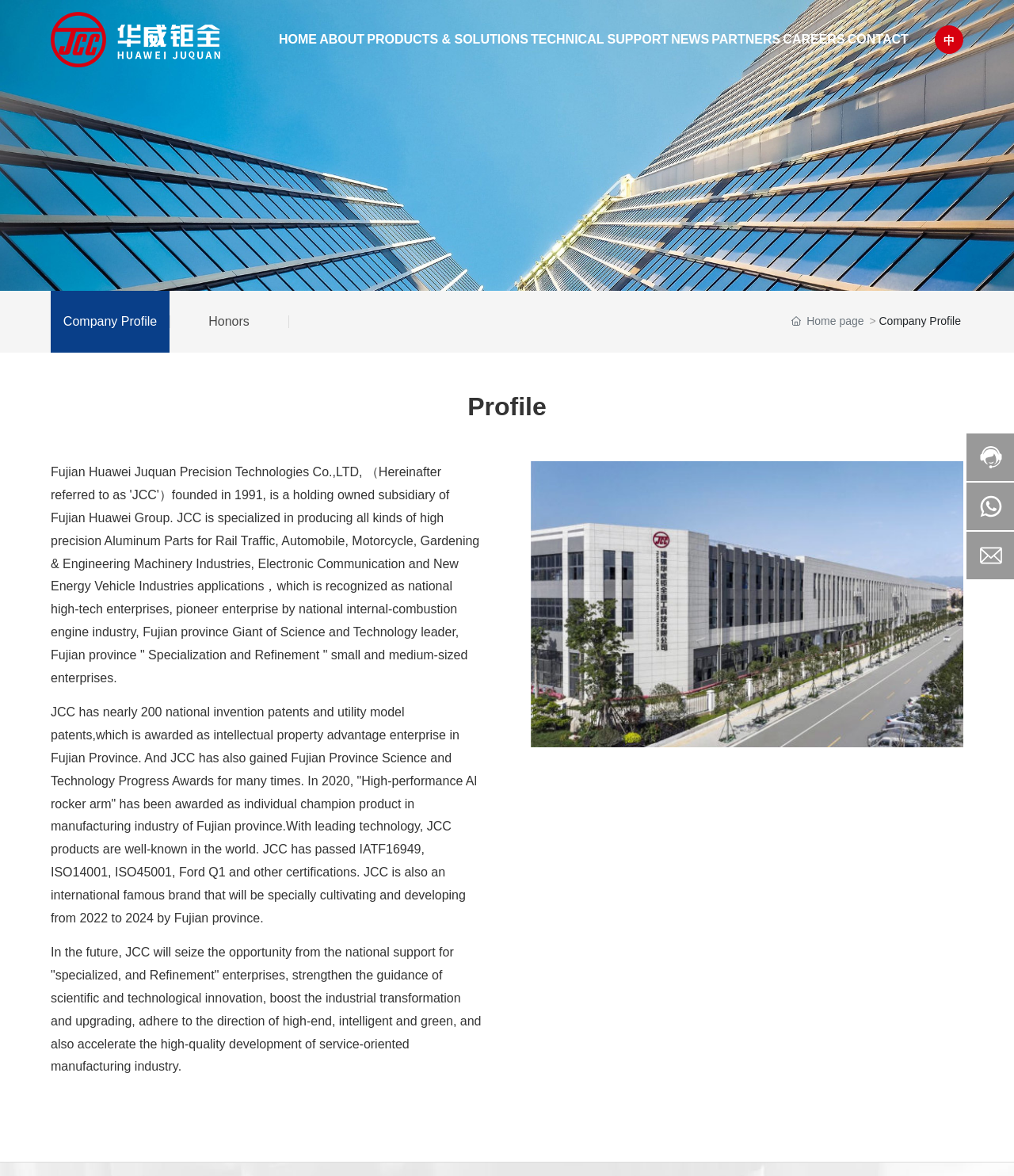Please find the bounding box coordinates in the format (top-left x, top-left y, bottom-right x, bottom-right y) for the given element description. Ensure the coordinates are floating point numbers between 0 and 1. Description: About

[0.315, 0.0, 0.359, 0.067]